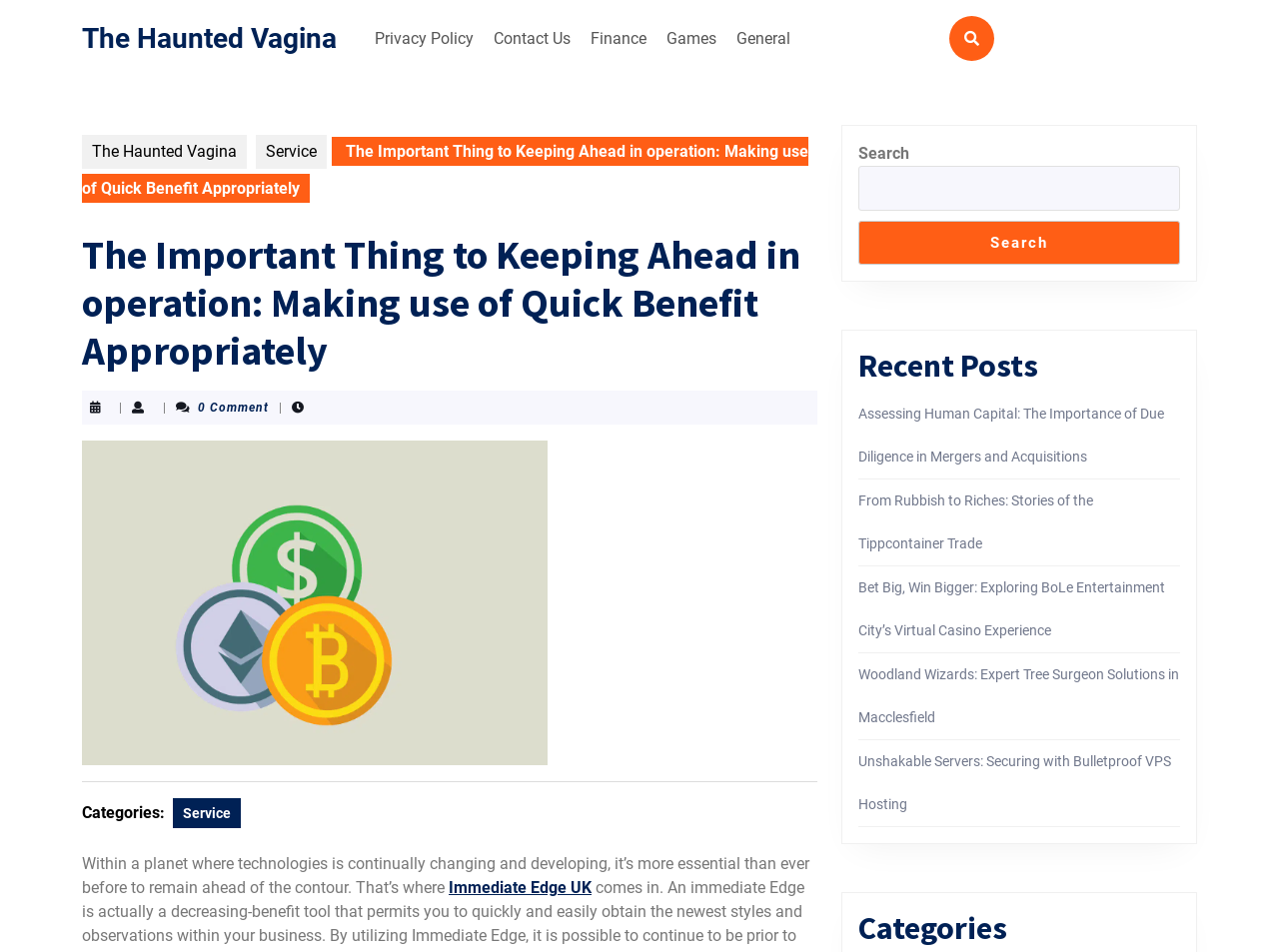Examine the screenshot and answer the question in as much detail as possible: How many categories are listed?

I found the 'Categories' section, which only lists one category, 'Service'.